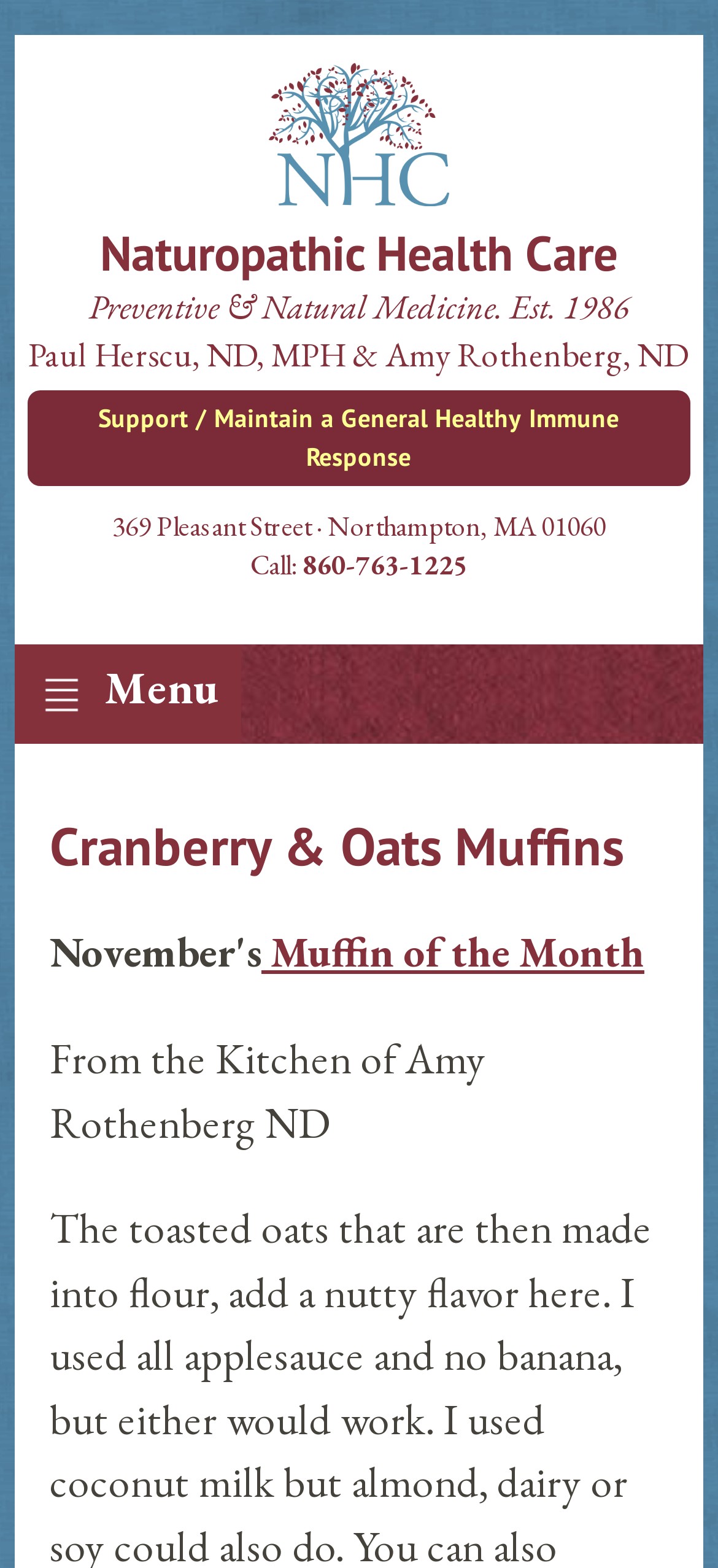Can you find the bounding box coordinates for the UI element given this description: "Menu"? Provide the coordinates as four float numbers between 0 and 1: [left, top, right, bottom].

[0.02, 0.411, 0.336, 0.475]